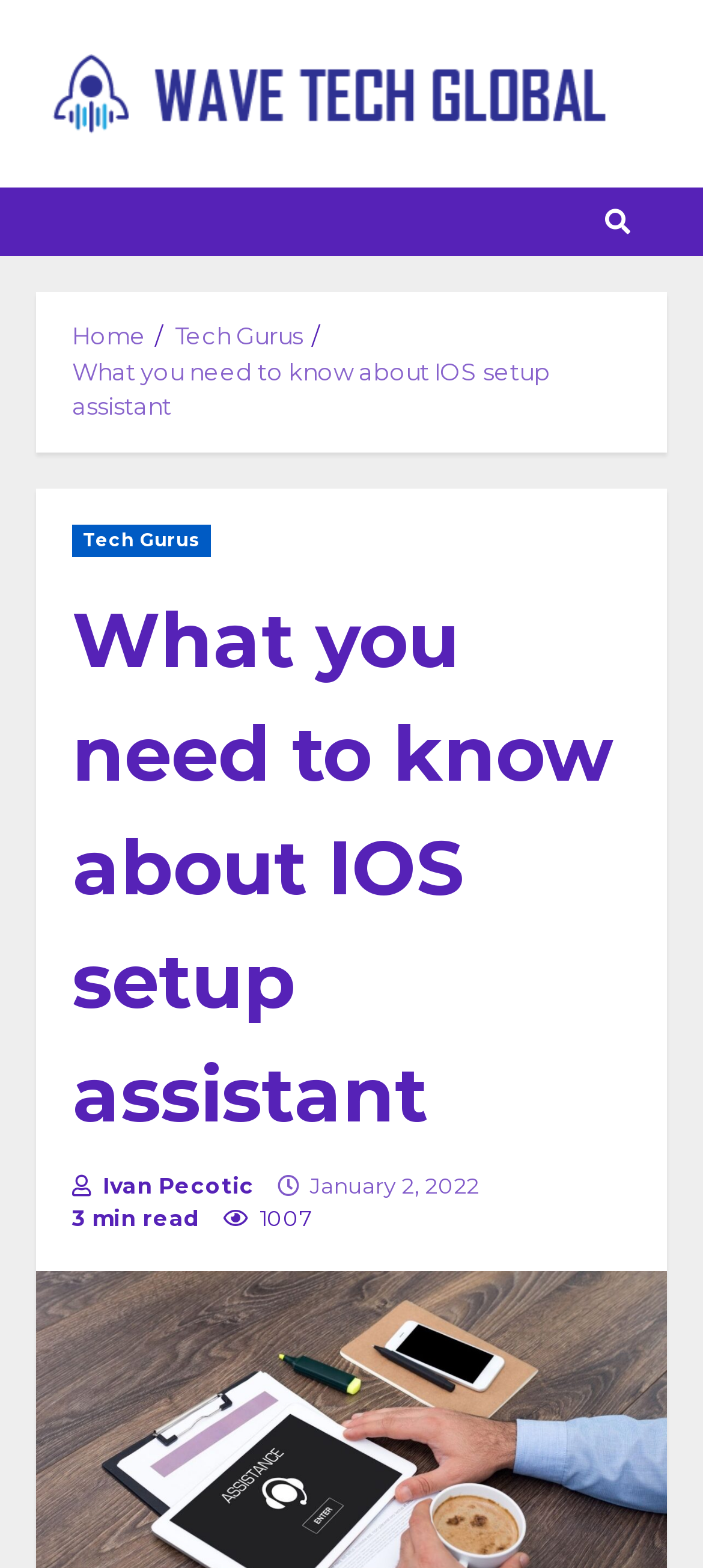Pinpoint the bounding box coordinates of the clickable area necessary to execute the following instruction: "check Ivan Pecotic's profile". The coordinates should be given as four float numbers between 0 and 1, namely [left, top, right, bottom].

[0.103, 0.746, 0.362, 0.767]